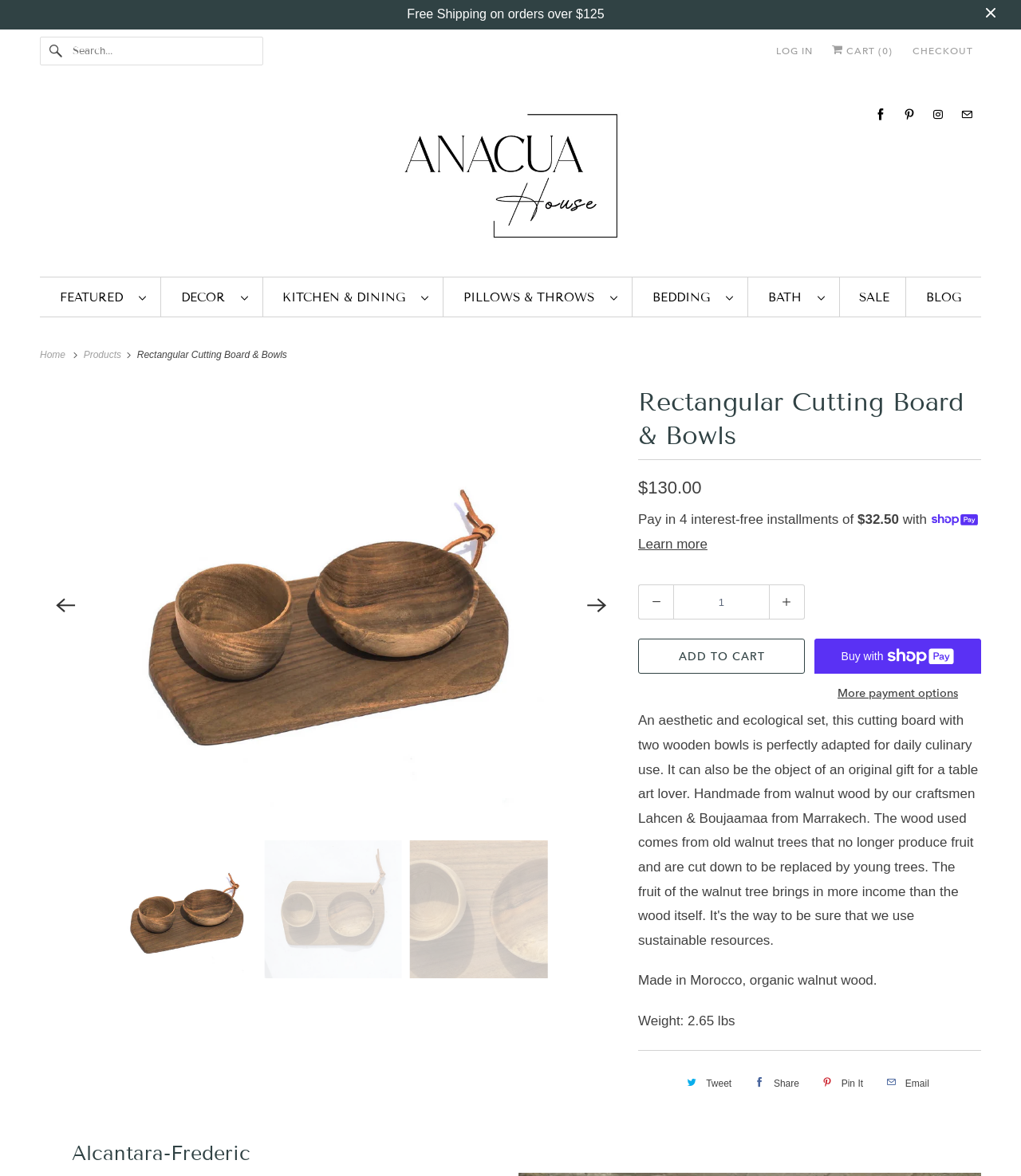Use the information in the screenshot to answer the question comprehensively: What is the weight of the Rectangular Cutting Board & Bowls?

The weight of the Rectangular Cutting Board & Bowls can be found in the product details section of the webpage. It is listed as 2.65 lbs.